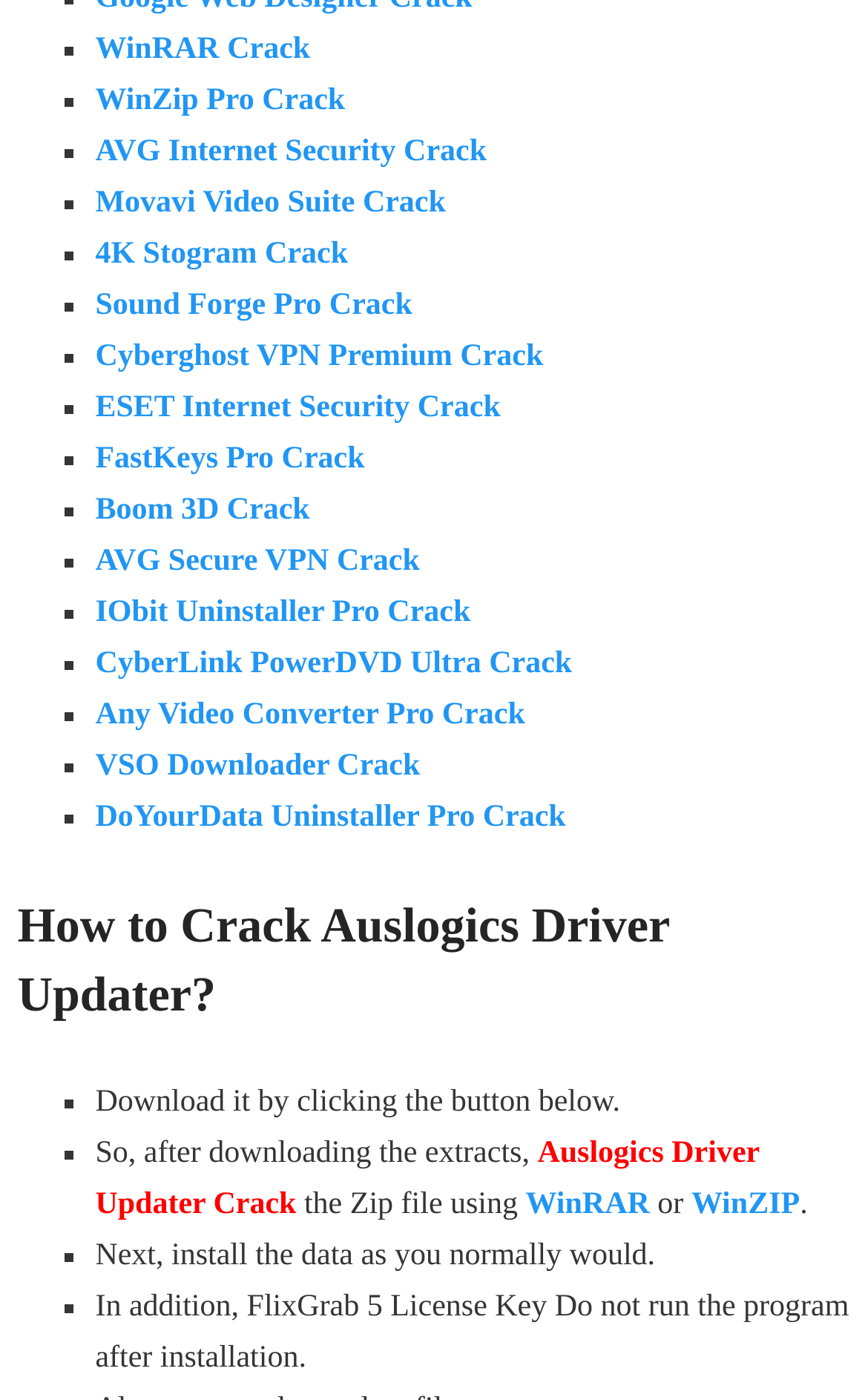Given the webpage screenshot and the description, determine the bounding box coordinates (top-left x, top-left y, bottom-right x, bottom-right y) that define the location of the UI element matching this description: parent_node: Business title="back to top"

None